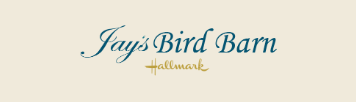What color is the main text of the logo?
Please provide a detailed and comprehensive answer to the question.

The main text of the logo, 'Jay's Bird Barn', is written in a muted blue color which conveys a sense of tranquility and connection with nature, fitting for a brand that focuses on birdwatching and nature-related products.